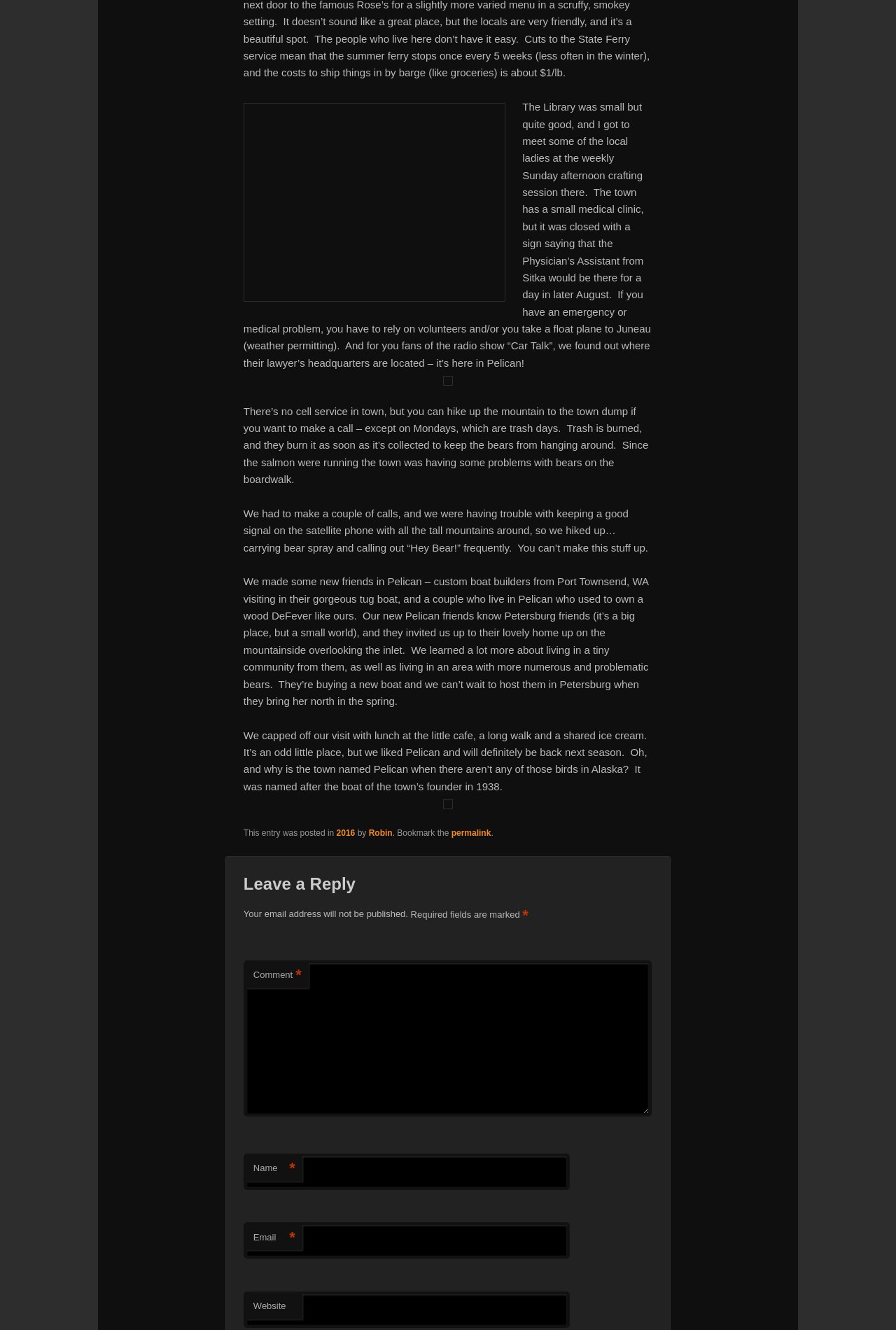What is the purpose of carrying bear spray in Pelican?
From the screenshot, provide a brief answer in one word or phrase.

To protect from bears